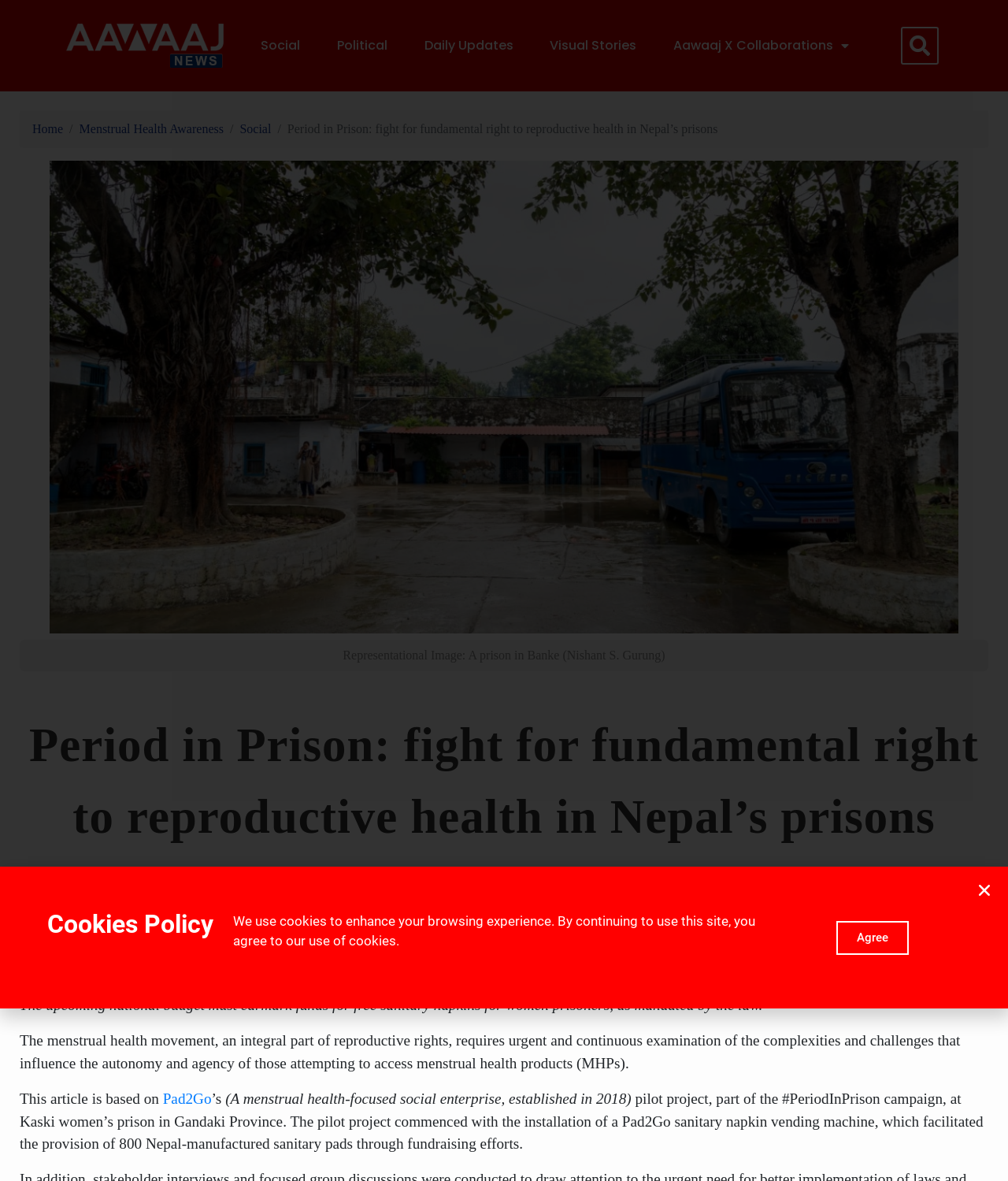Identify the bounding box coordinates for the region to click in order to carry out this instruction: "Search for something". Provide the coordinates using four float numbers between 0 and 1, formatted as [left, top, right, bottom].

[0.876, 0.023, 0.932, 0.055]